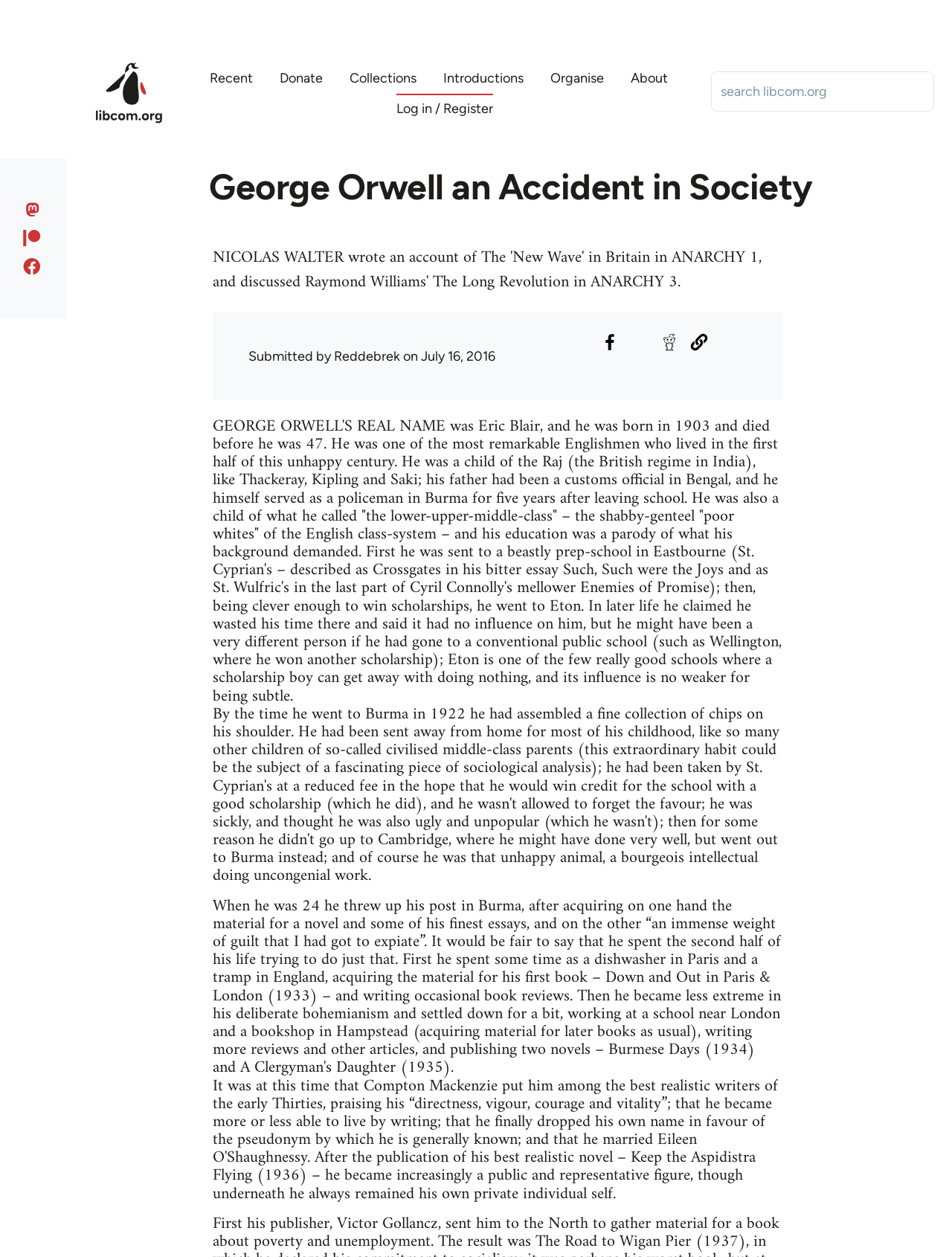Please identify the primary heading on the webpage and return its text.

George Orwell an Accident in Society